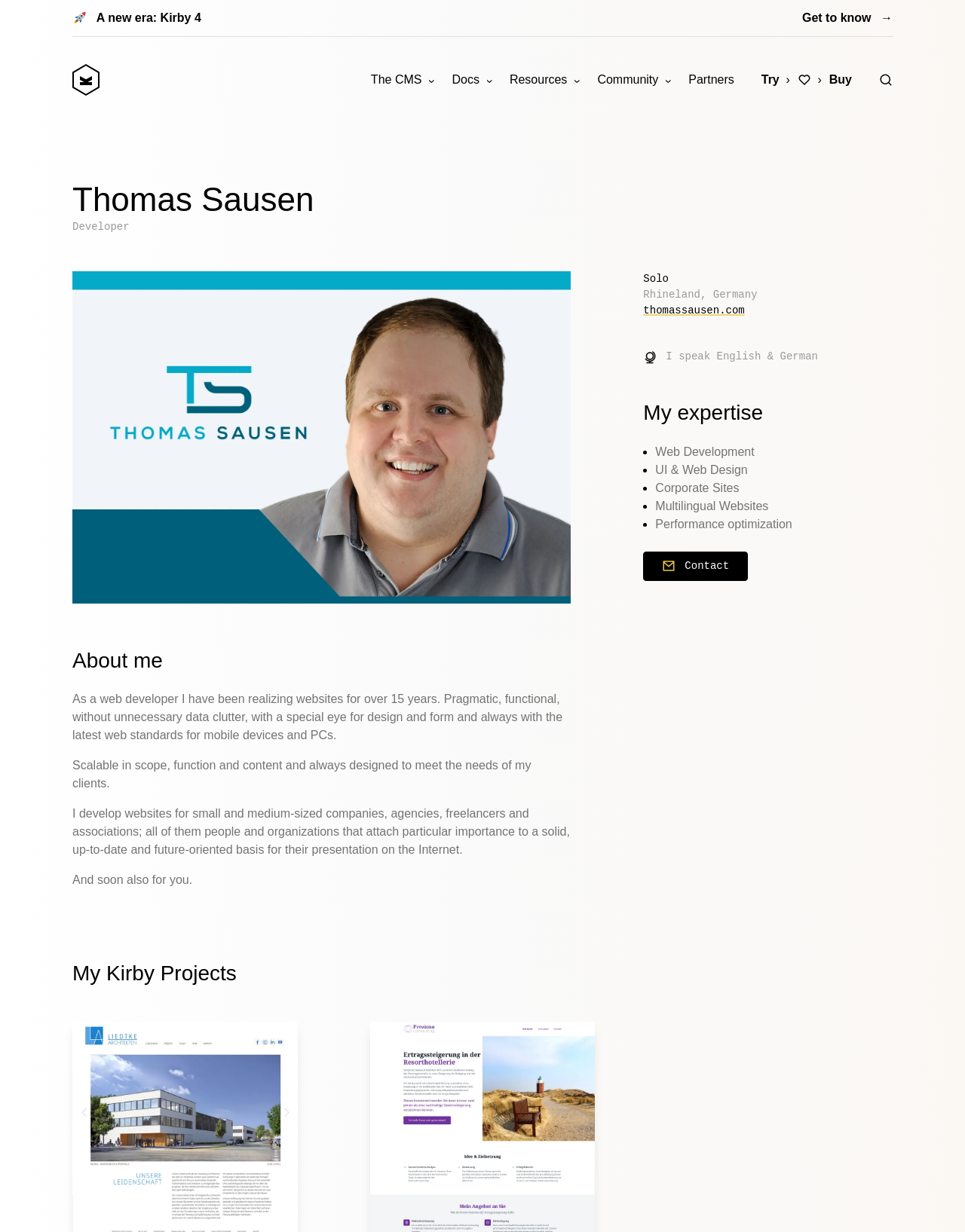Summarize the webpage with a detailed and informative caption.

This webpage is a personal website for Thomas Sausen, a web developer with over 15 years of experience. At the top, there is a link to "Kirby 4" and a navigation menu with 7 links: "The CMS", "Docs", "Resources", "Community", "Partners", "Try", and "Buy". To the right of the navigation menu, there is a button with an image.

Below the navigation menu, there is a header section with the title "Thomas Sausen" and a subtitle "Developer". On the left side, there is a figure, and on the right side, there are three lines of text: "Solo", "Rhineland, Germany", and a link to "thomassausen.com". There is also an image and a text "I speak English & German".

The next section is titled "My expertise" and lists 5 areas of expertise: "Web Development", "UI & Web Design", "Corporate Sites", "Multilingual Websites", and "Performance optimization". Each item is marked with a bullet point.

Below this section, there is a link to "Contact" with an image. The "About me" section follows, which contains three paragraphs of text describing Thomas Sausen's experience and approach to web development.

Finally, there is a section titled "My Kirby Projects" at the bottom of the page.